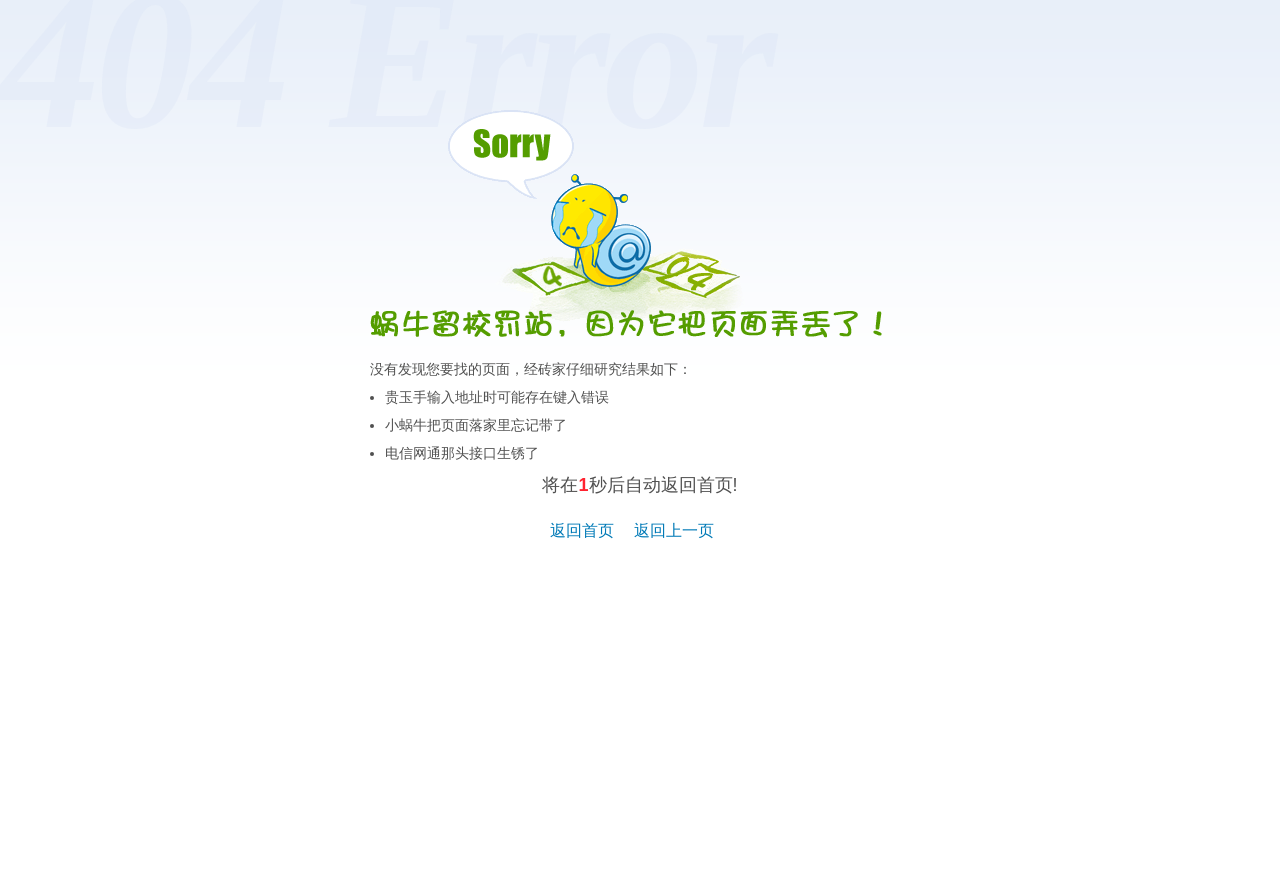How many seconds will the page automatically return to the homepage?
Using the picture, provide a one-word or short phrase answer.

1